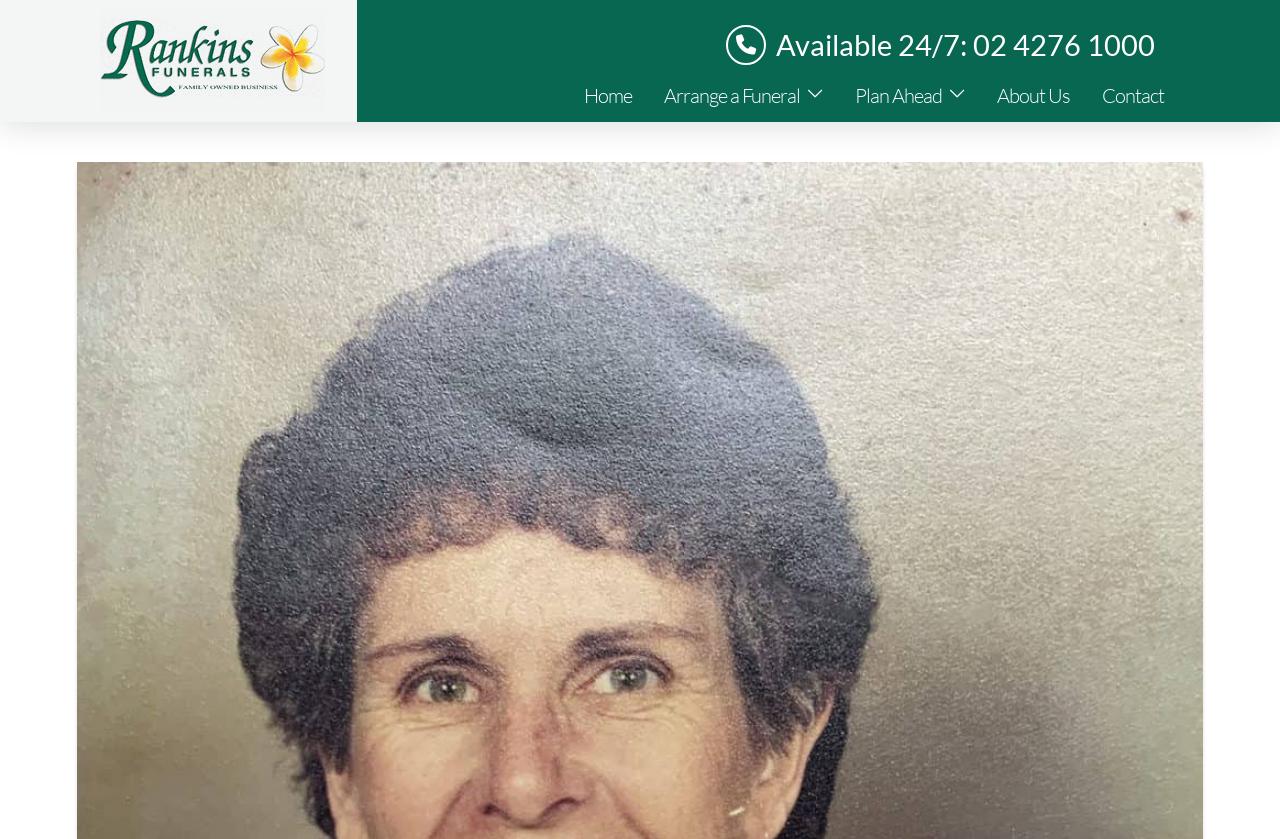What is the phone number for 24/7 service?
Using the details shown in the screenshot, provide a comprehensive answer to the question.

I found the answer by looking at the link element with the text 'Available 24/7: 02 4276 1000' which provides the phone number for 24/7 service.